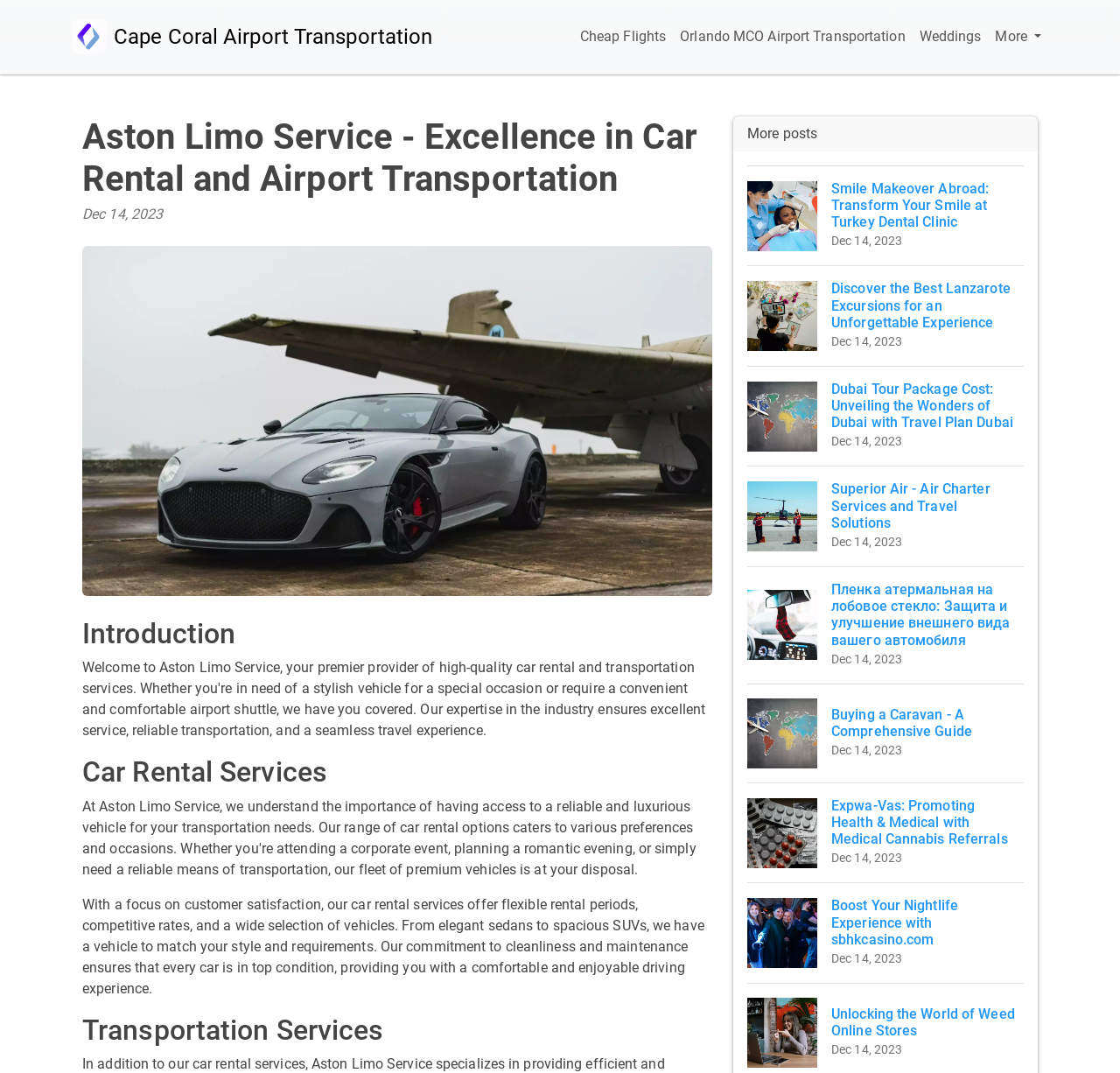Please provide the bounding box coordinates for the element that needs to be clicked to perform the following instruction: "Expand the More button". The coordinates should be given as four float numbers between 0 and 1, i.e., [left, top, right, bottom].

[0.882, 0.013, 0.936, 0.056]